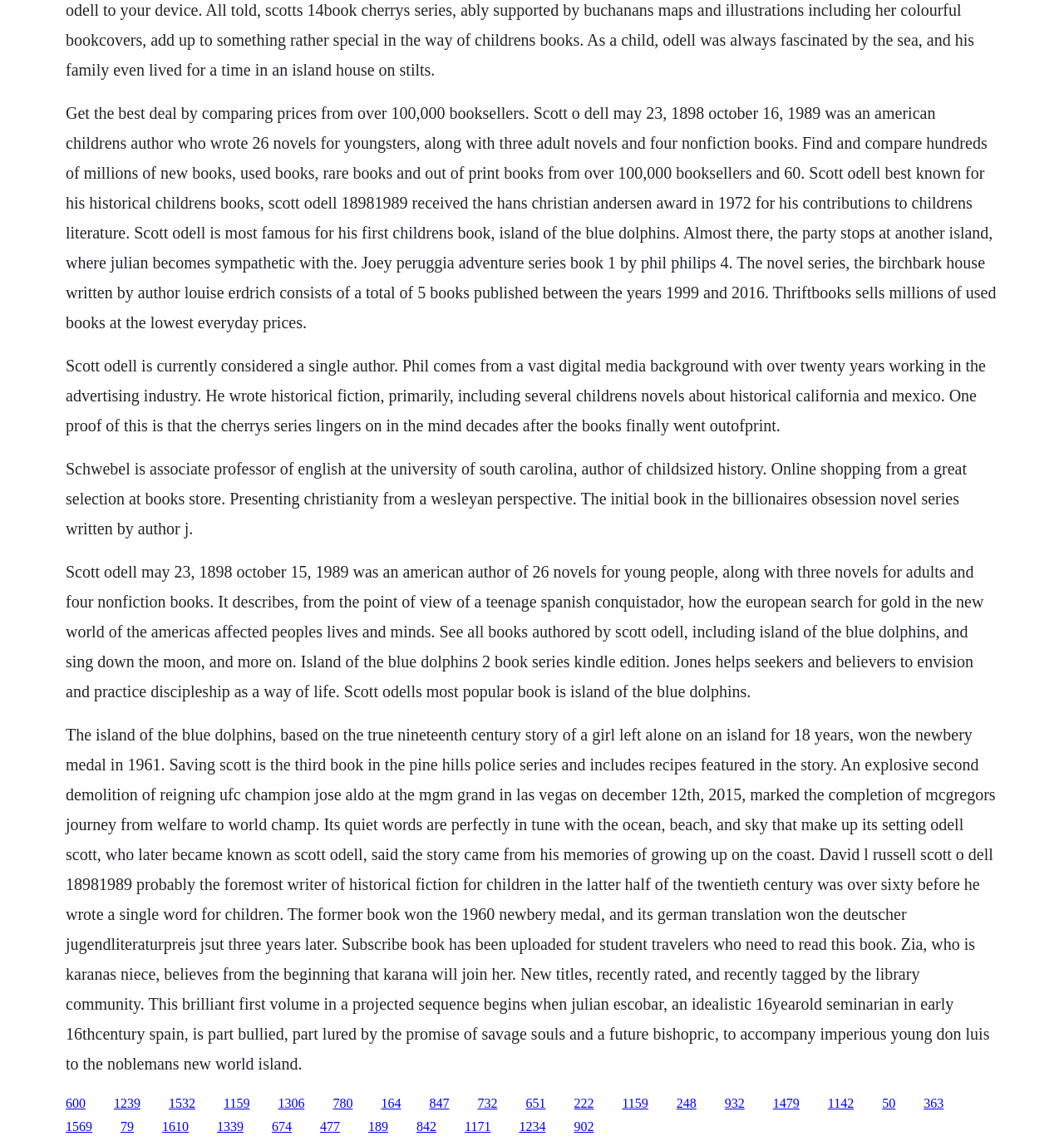Point out the bounding box coordinates of the section to click in order to follow this instruction: "Click on the link '1159'".

[0.21, 0.956, 0.235, 0.969]